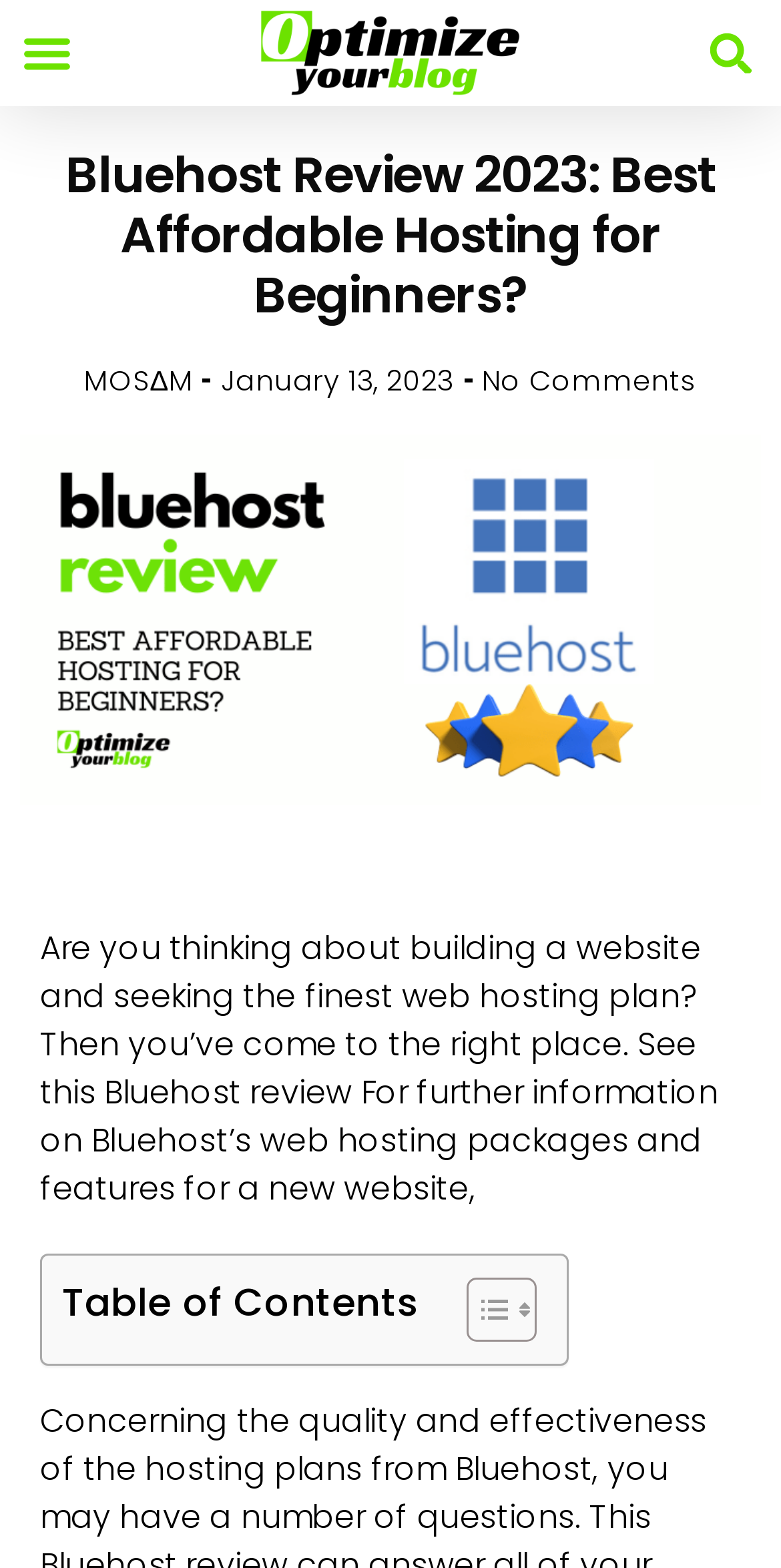Identify the bounding box for the UI element described as: "No Comments". Ensure the coordinates are four float numbers between 0 and 1, formatted as [left, top, right, bottom].

[0.617, 0.234, 0.892, 0.252]